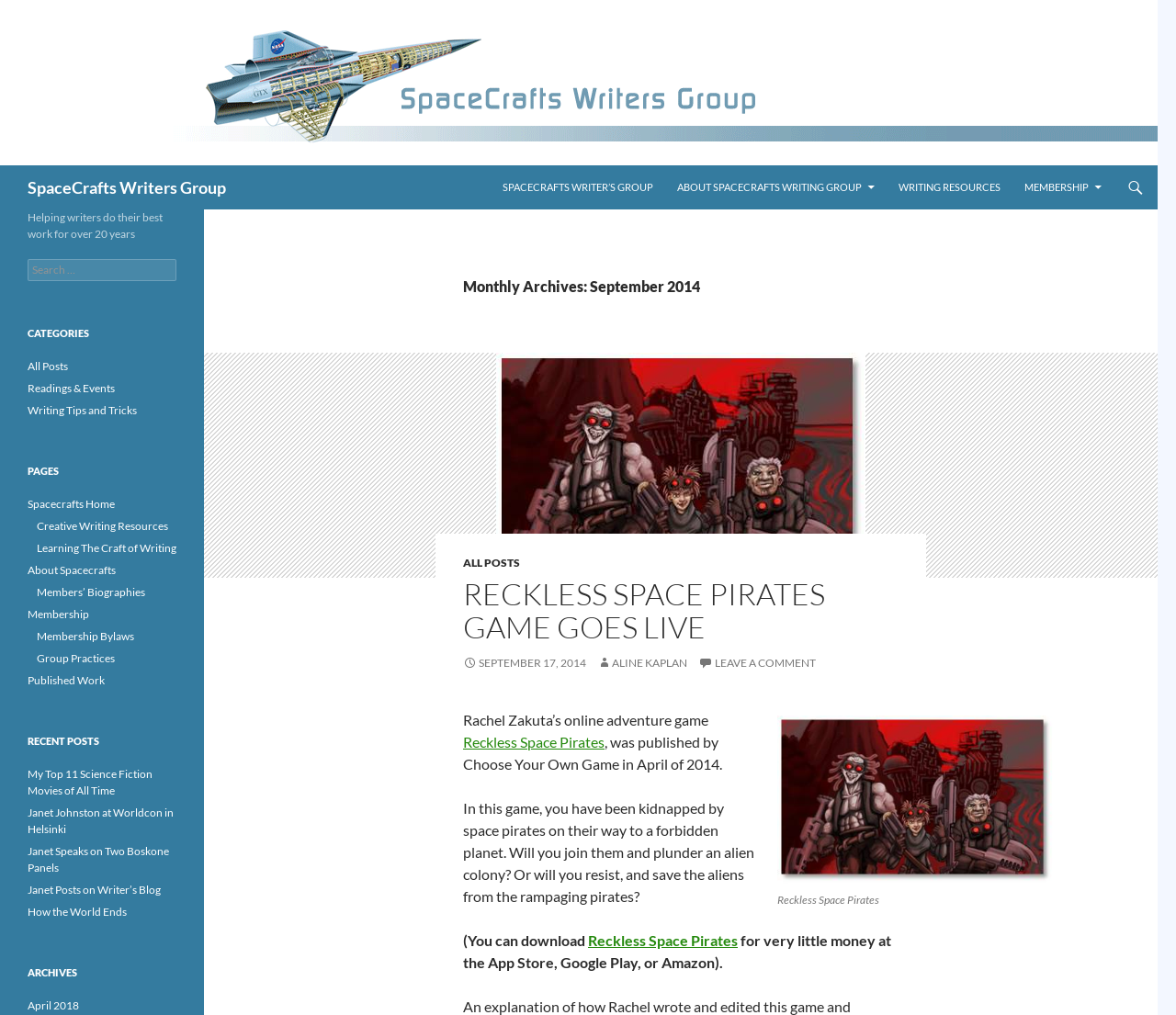Pinpoint the bounding box coordinates of the element to be clicked to execute the instruction: "Open the 'TRADITIONAL WORSHIP' link".

None